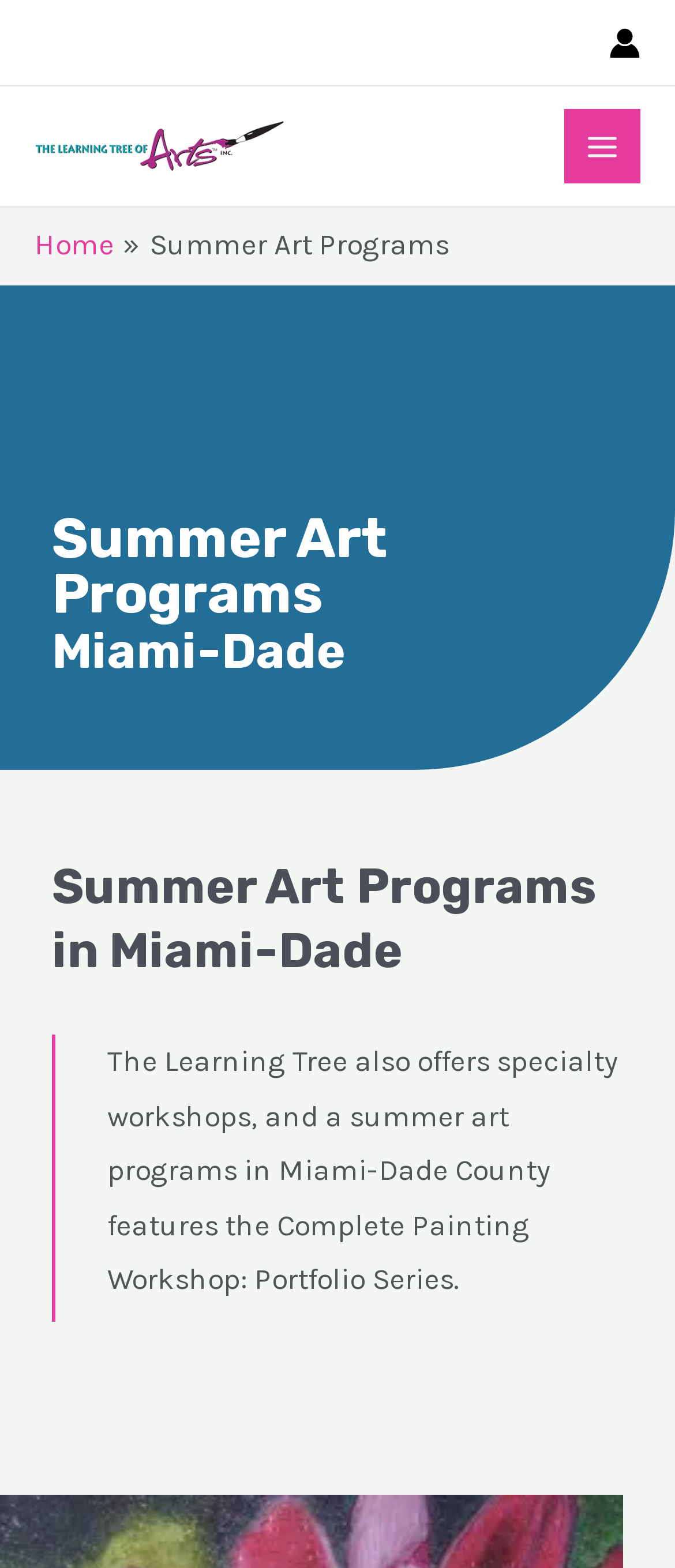Identify the bounding box coordinates for the UI element described as follows: Home. Use the format (top-left x, top-left y, bottom-right x, bottom-right y) and ensure all values are floating point numbers between 0 and 1.

[0.051, 0.145, 0.169, 0.167]